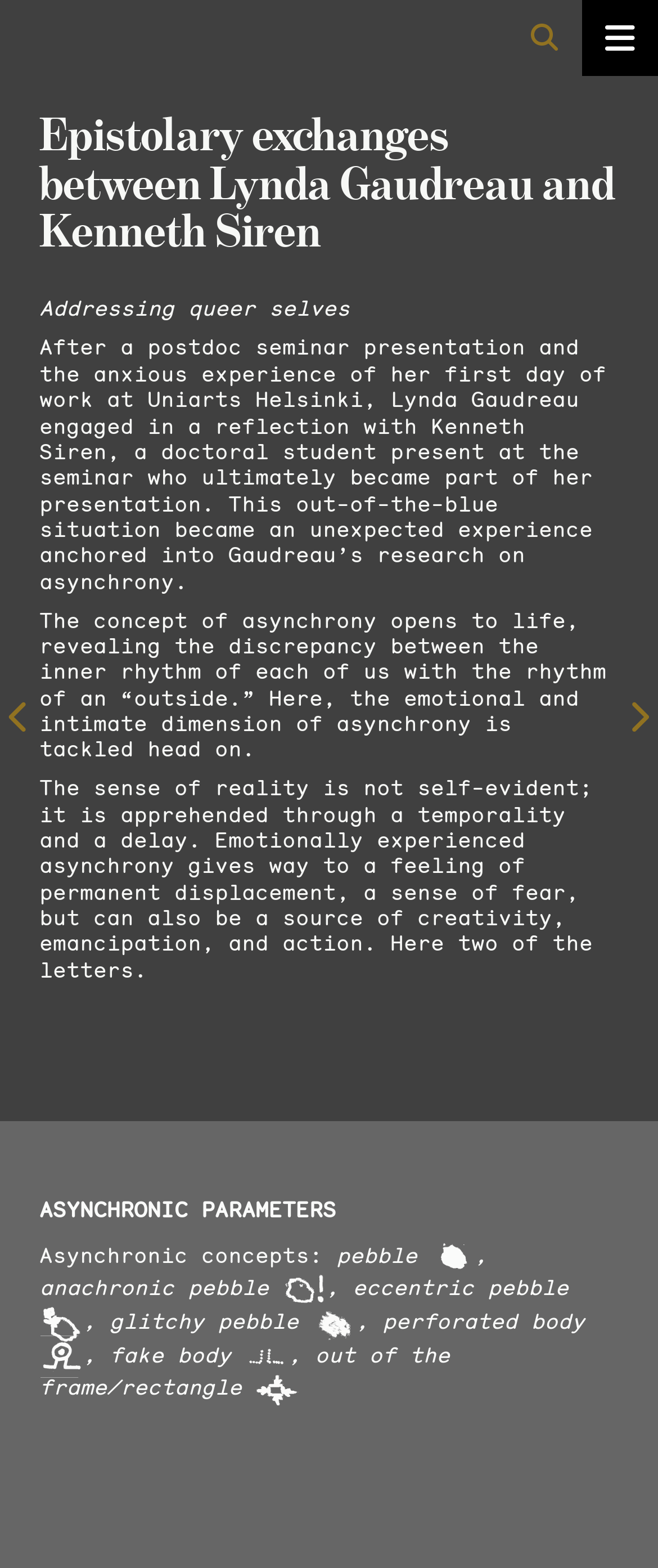Using the webpage screenshot, find the UI element described by Imprint. Provide the bounding box coordinates in the format (top-left x, top-left y, bottom-right x, bottom-right y), ensuring all values are floating point numbers between 0 and 1.

None